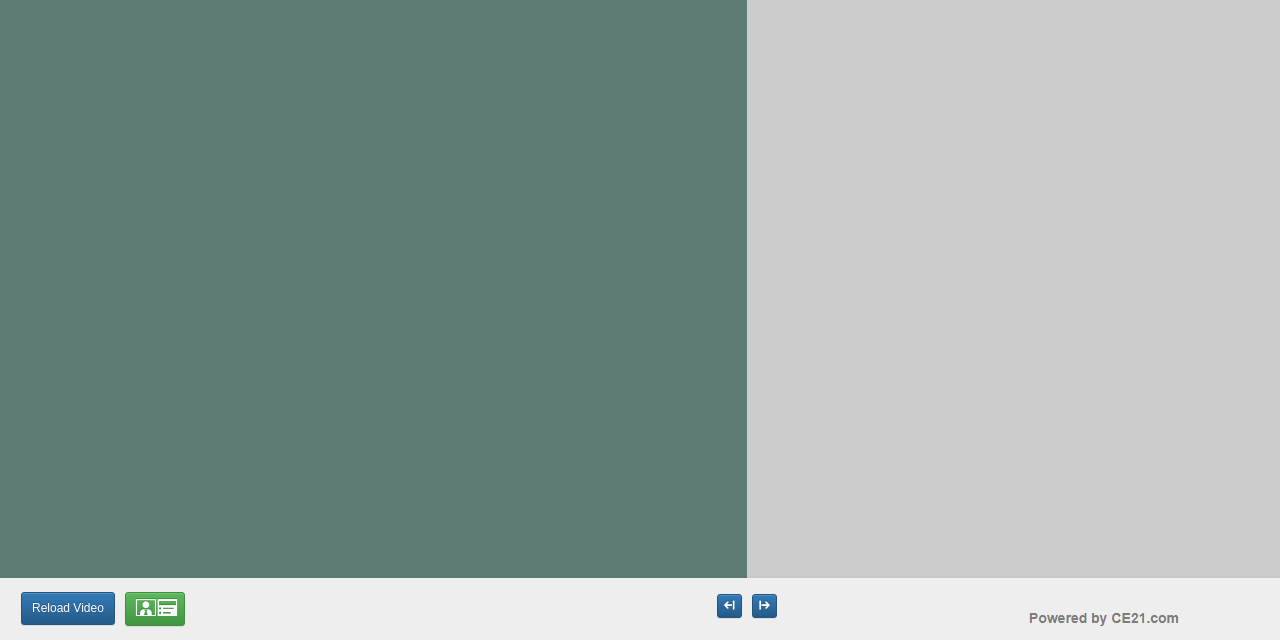Using the webpage screenshot, find the UI element described by Reload Video. Provide the bounding box coordinates in the format (top-left x, top-left y, bottom-right x, bottom-right y), ensuring all values are floating point numbers between 0 and 1.

[0.016, 0.925, 0.09, 0.977]